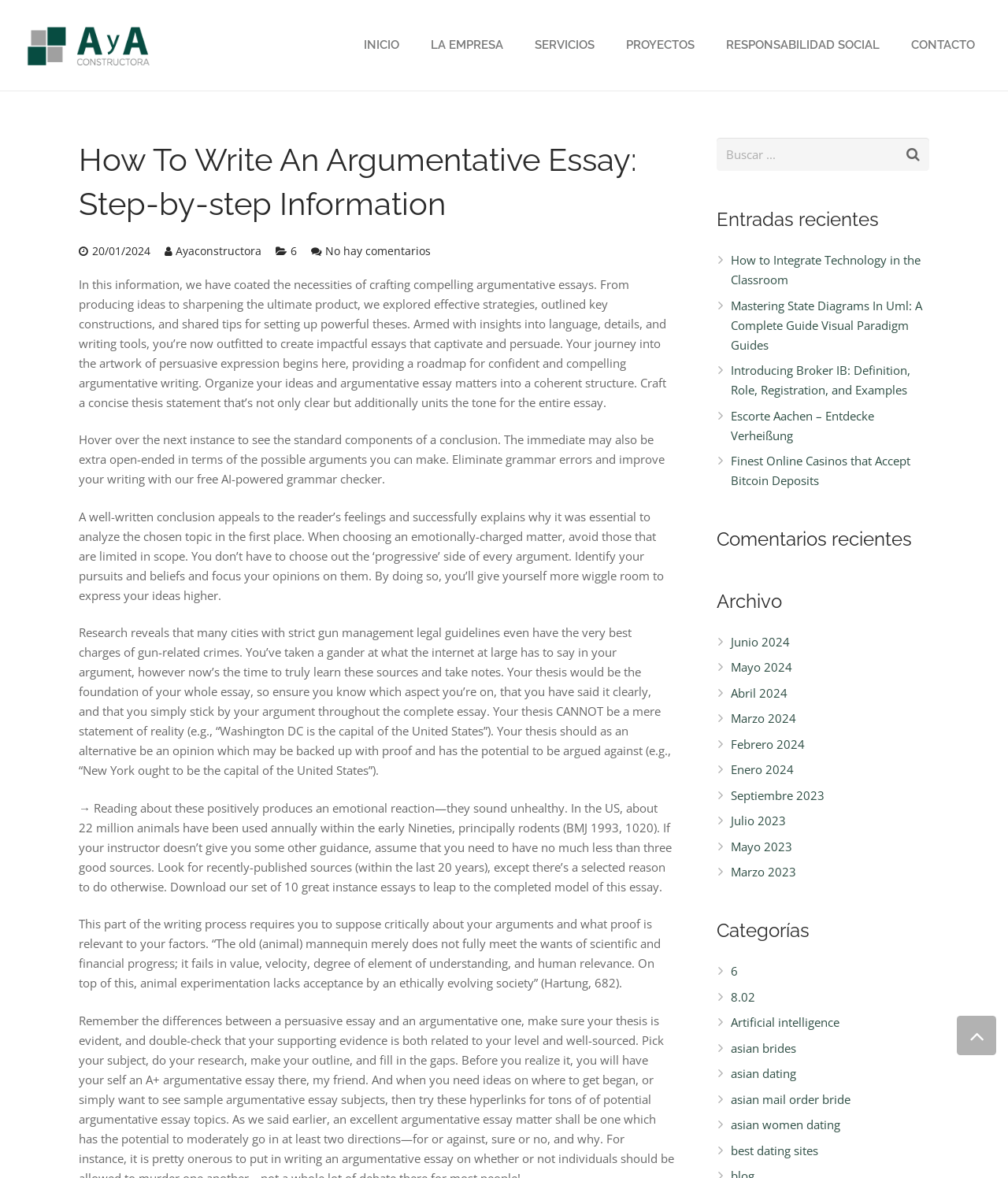Locate the bounding box coordinates of the clickable element to fulfill the following instruction: "Click on the 'INICIO' link". Provide the coordinates as four float numbers between 0 and 1 in the format [left, top, right, bottom].

[0.345, 0.021, 0.411, 0.056]